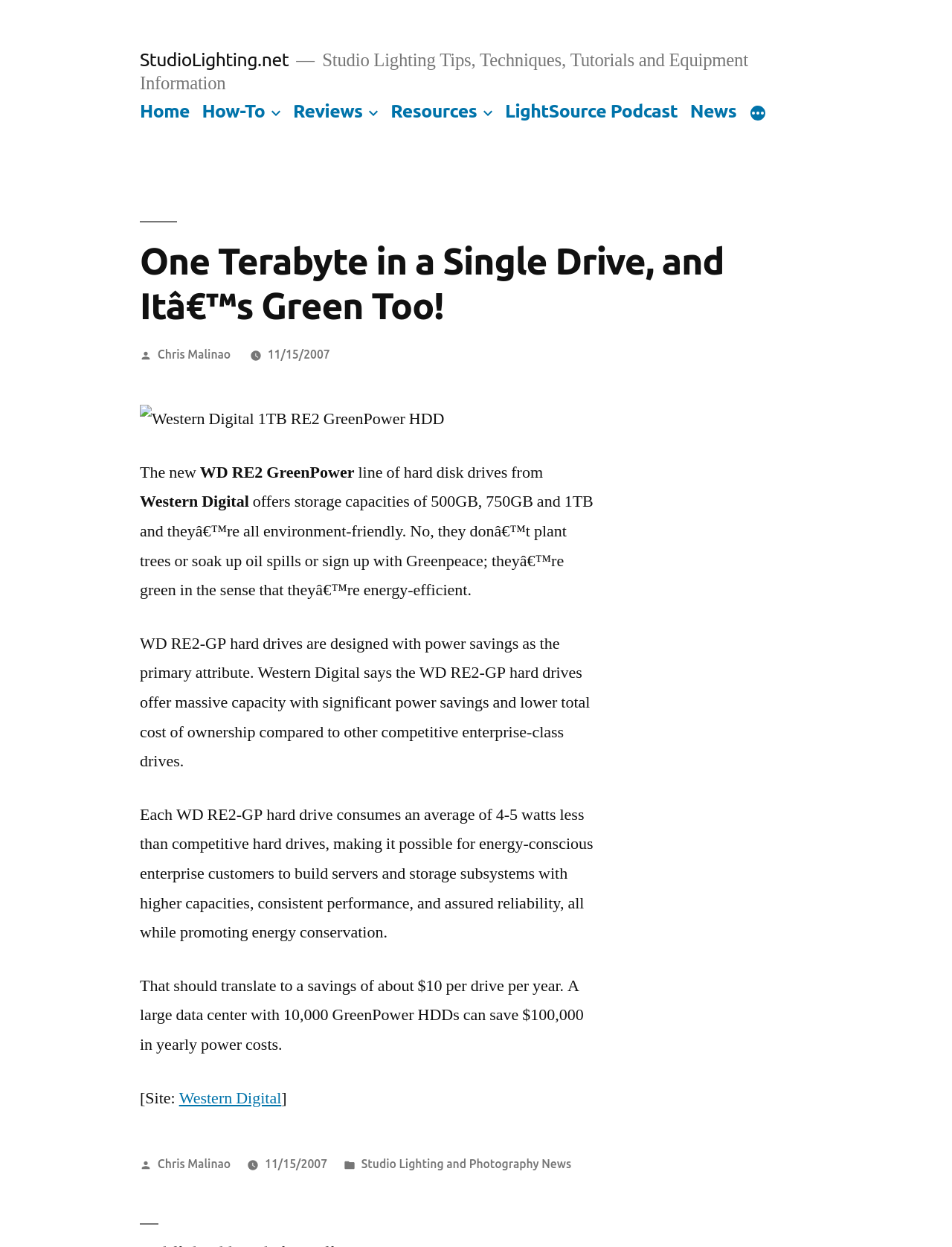Provide the bounding box coordinates for the specified HTML element described in this description: "News". The coordinates should be four float numbers ranging from 0 to 1, in the format [left, top, right, bottom].

[0.725, 0.081, 0.774, 0.097]